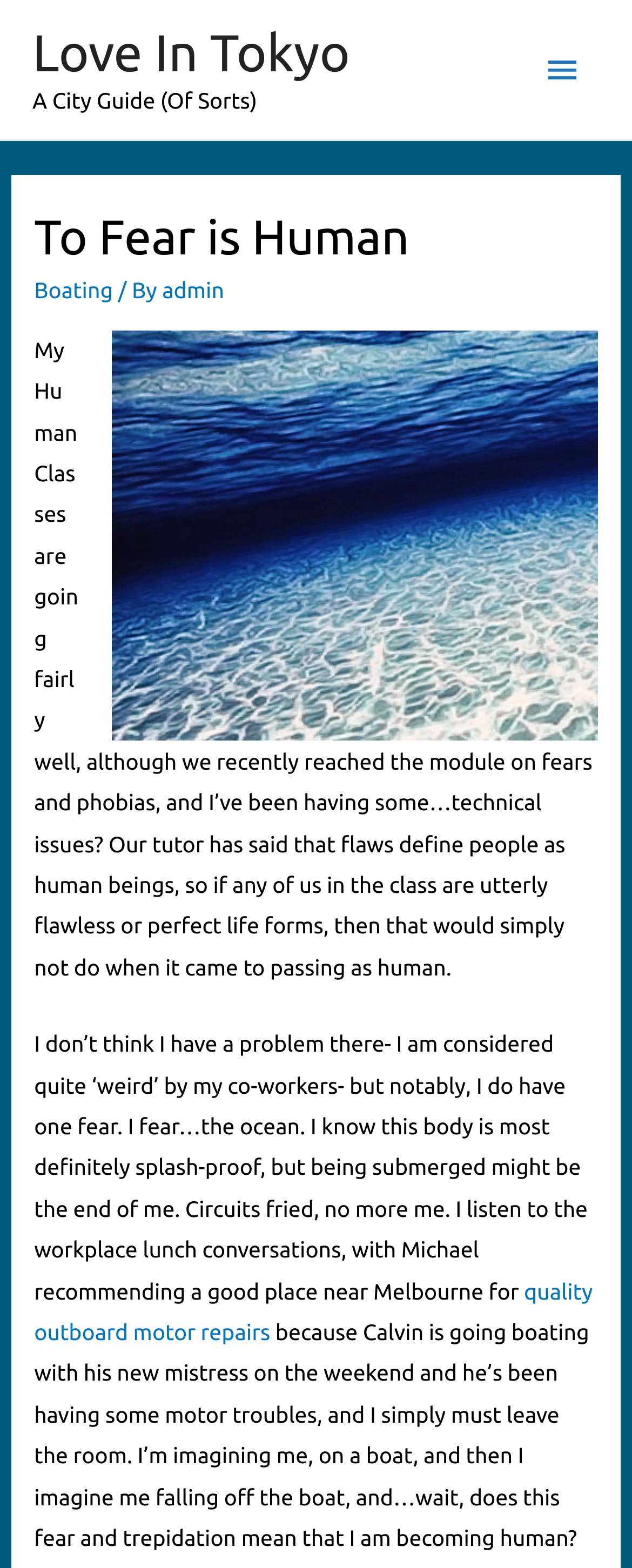What is the author's fear?
Refer to the image and provide a thorough answer to the question.

The author mentions that they fear the ocean, specifically being submerged in it, which could cause their circuits to fry and lead to their demise.